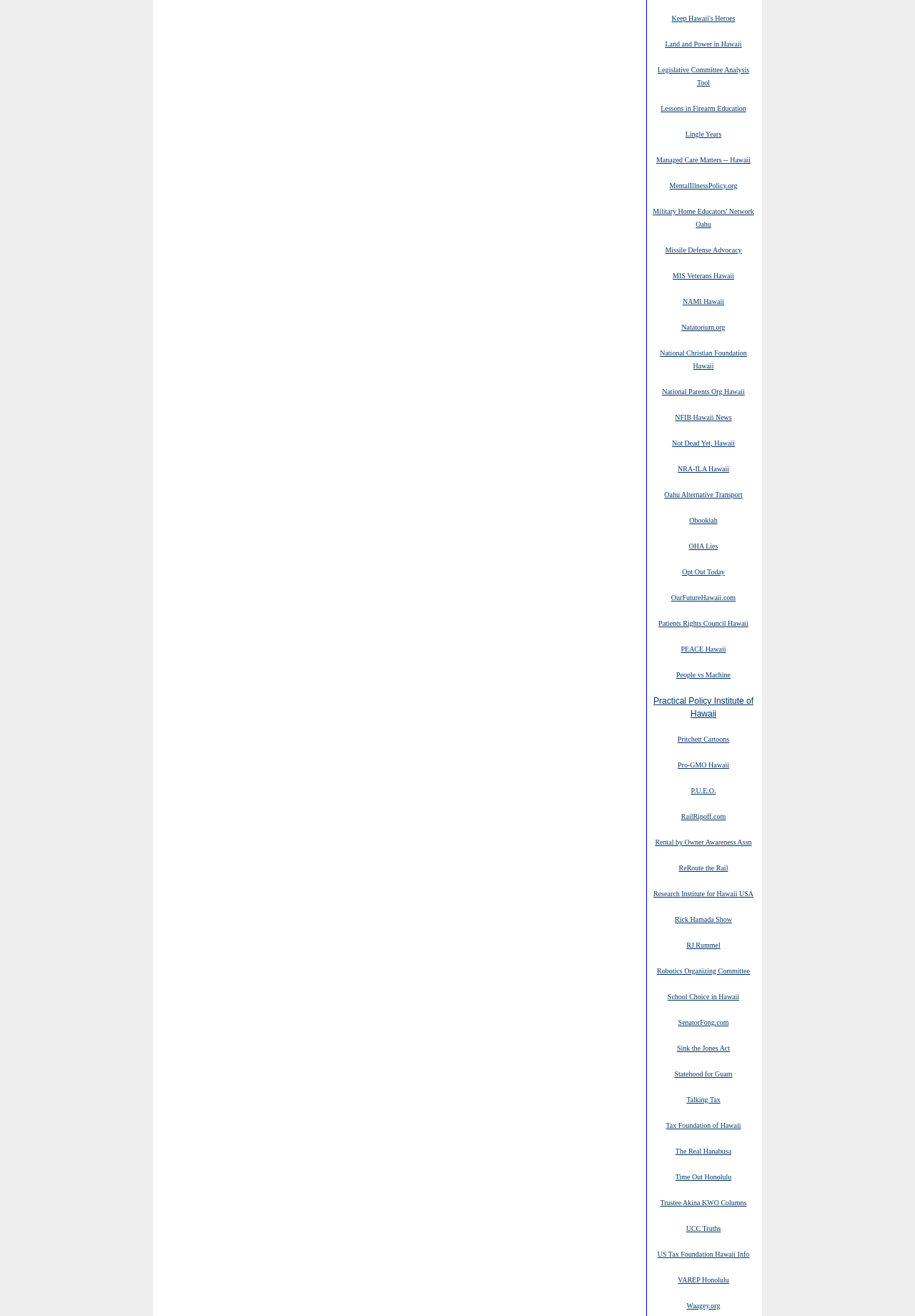Identify the bounding box coordinates for the UI element mentioned here: "Rental by Owner Awareness Assn". Provide the coordinates as four float values between 0 and 1, i.e., [left, top, right, bottom].

[0.716, 0.636, 0.822, 0.643]